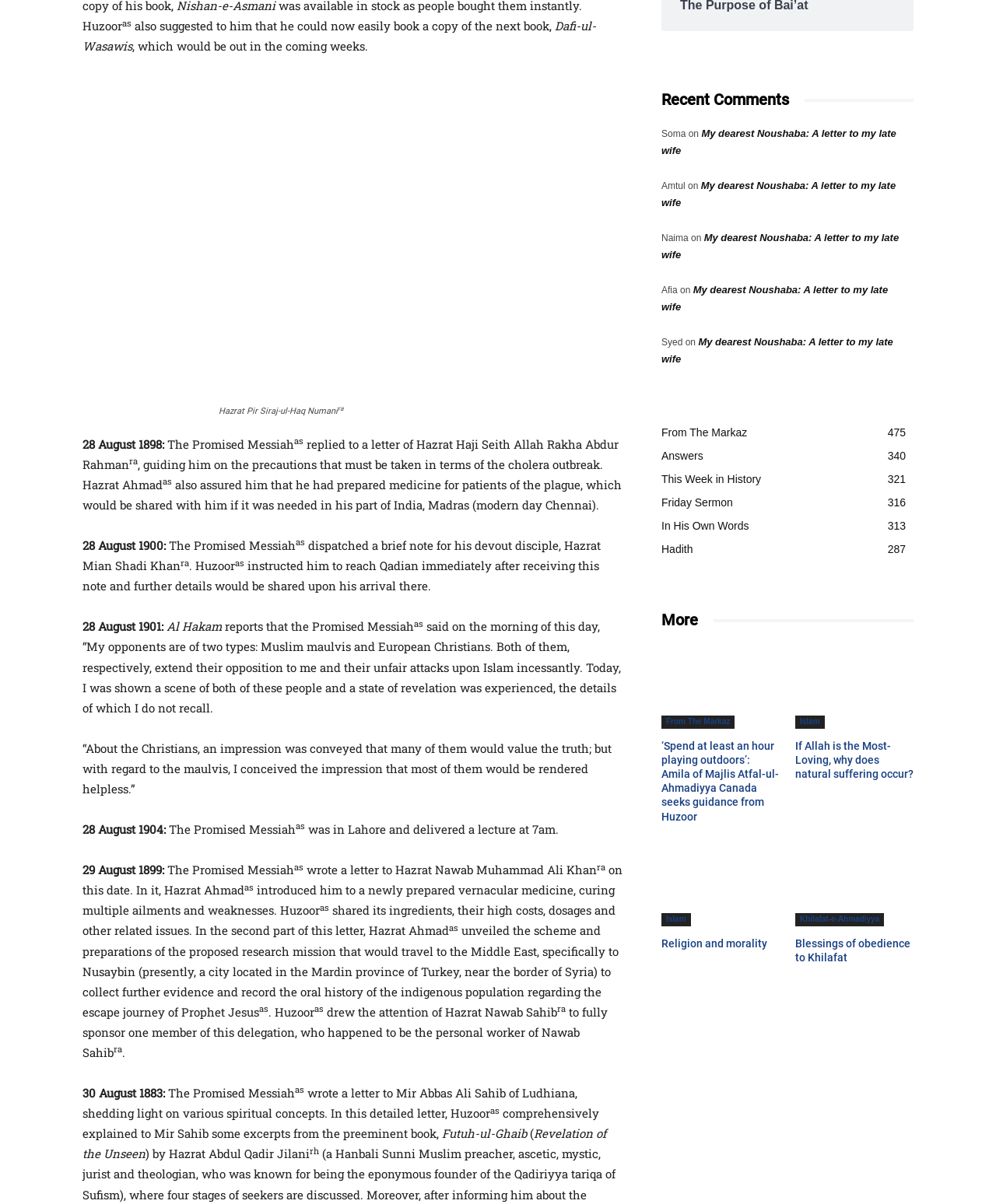Find the bounding box of the UI element described as follows: "From The Markaz".

[0.664, 0.594, 0.738, 0.605]